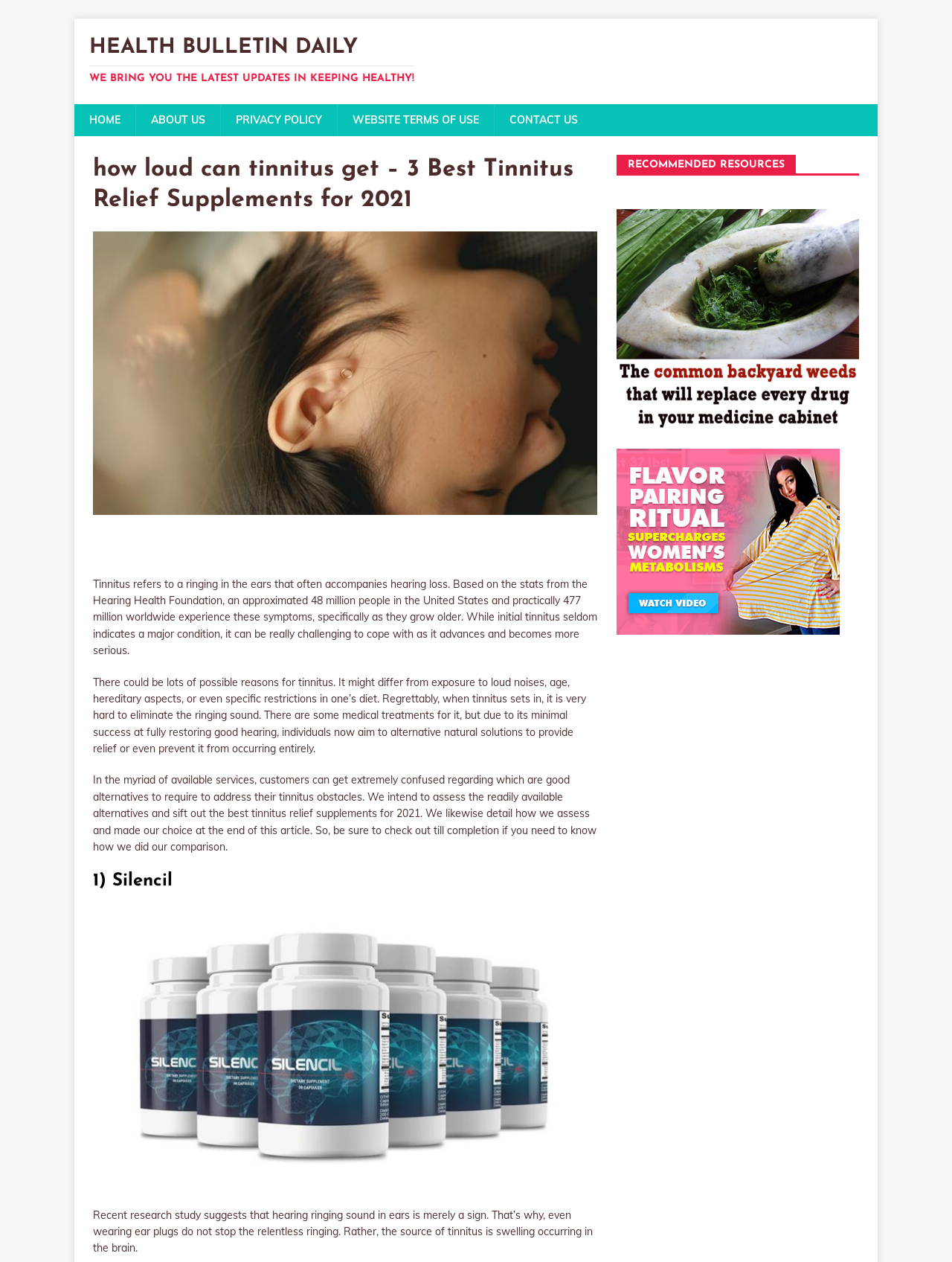Determine the bounding box coordinates of the element's region needed to click to follow the instruction: "Read the article about 'how loud can tinnitus get'". Provide these coordinates as four float numbers between 0 and 1, formatted as [left, top, right, bottom].

[0.098, 0.42, 0.627, 0.444]